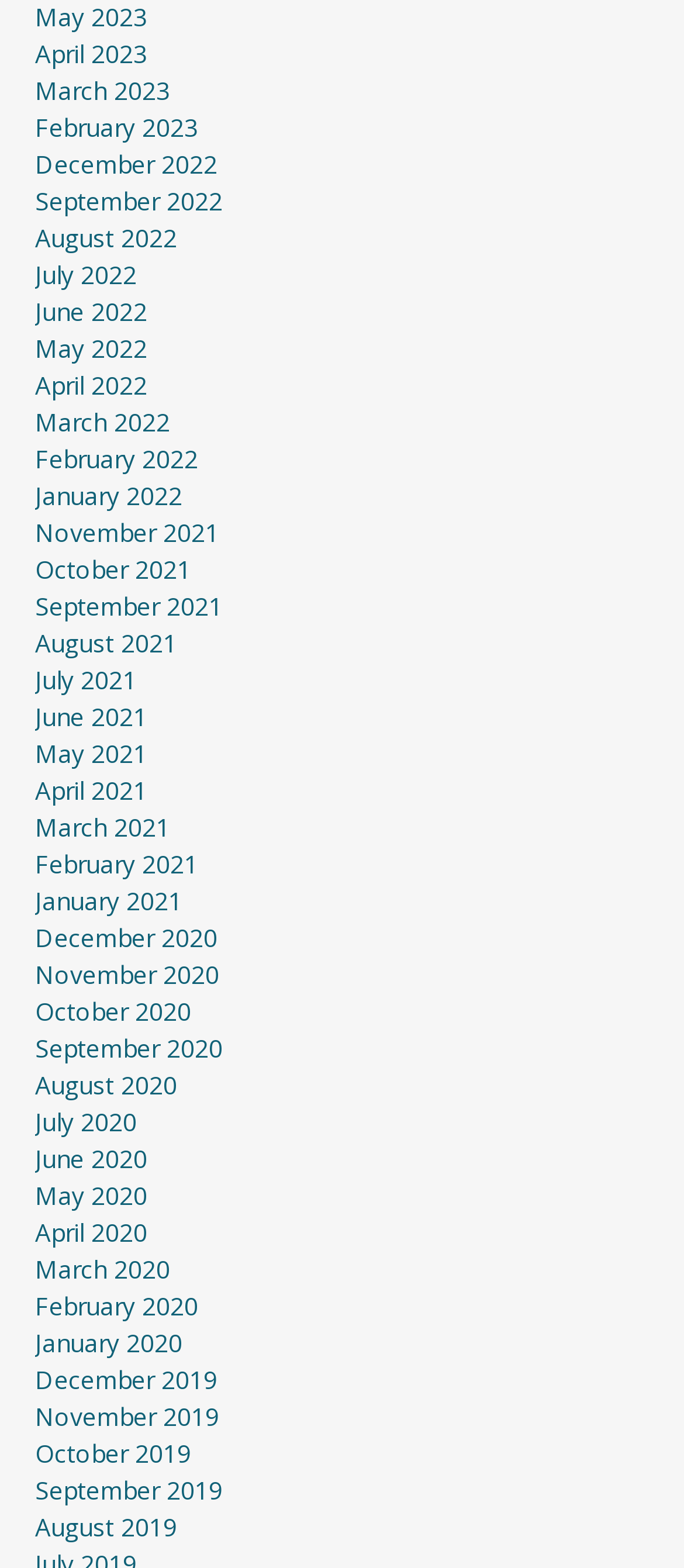What is the most recent month listed?
Based on the screenshot, give a detailed explanation to answer the question.

By examining the list of links, I can see that the most recent month listed is May 2023, which is the first link in the list.